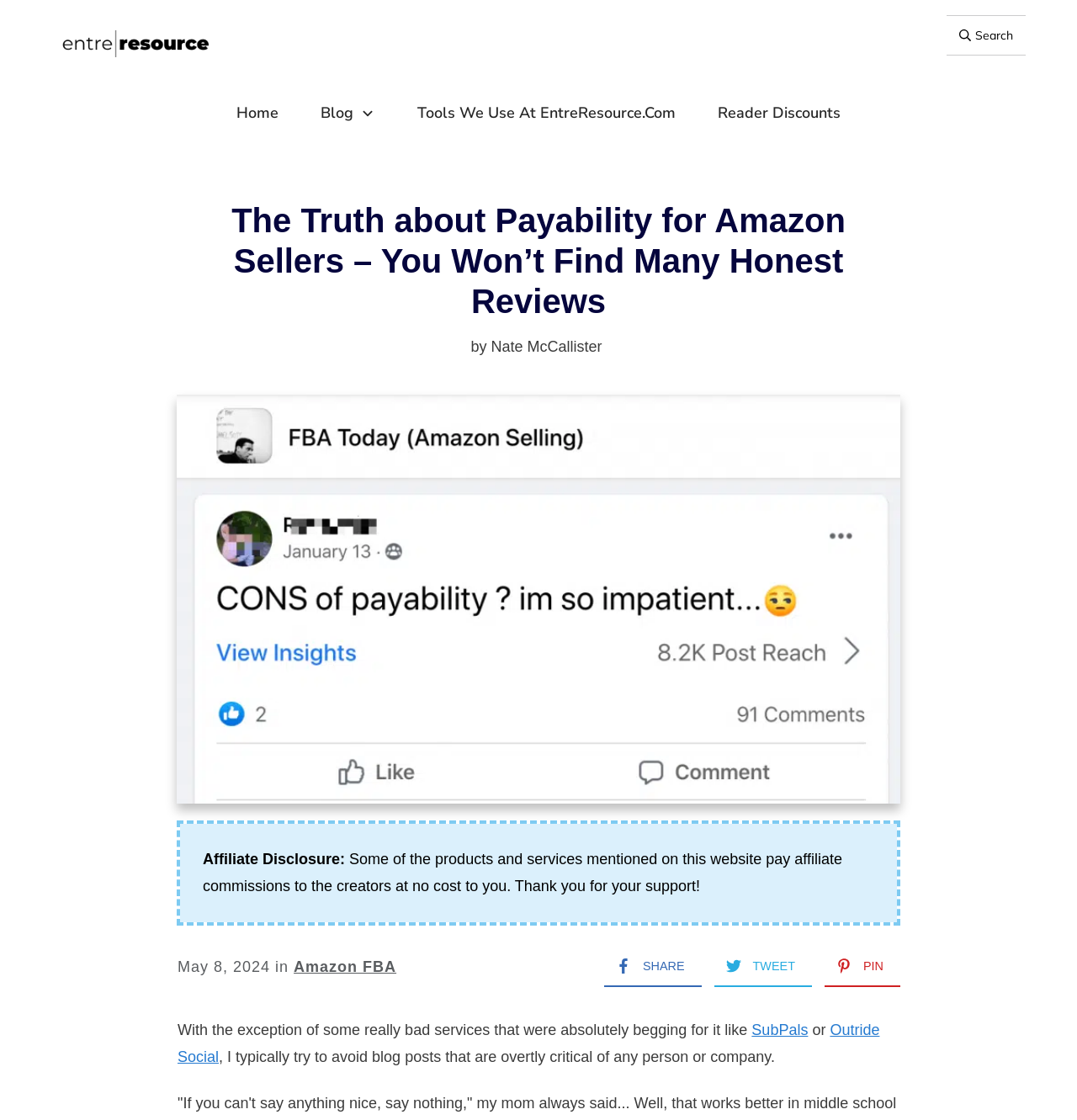What is the category of the article?
Look at the webpage screenshot and answer the question with a detailed explanation.

The category of the article is located at the bottom of the webpage, and it is a link with the text 'Amazon FBA'.